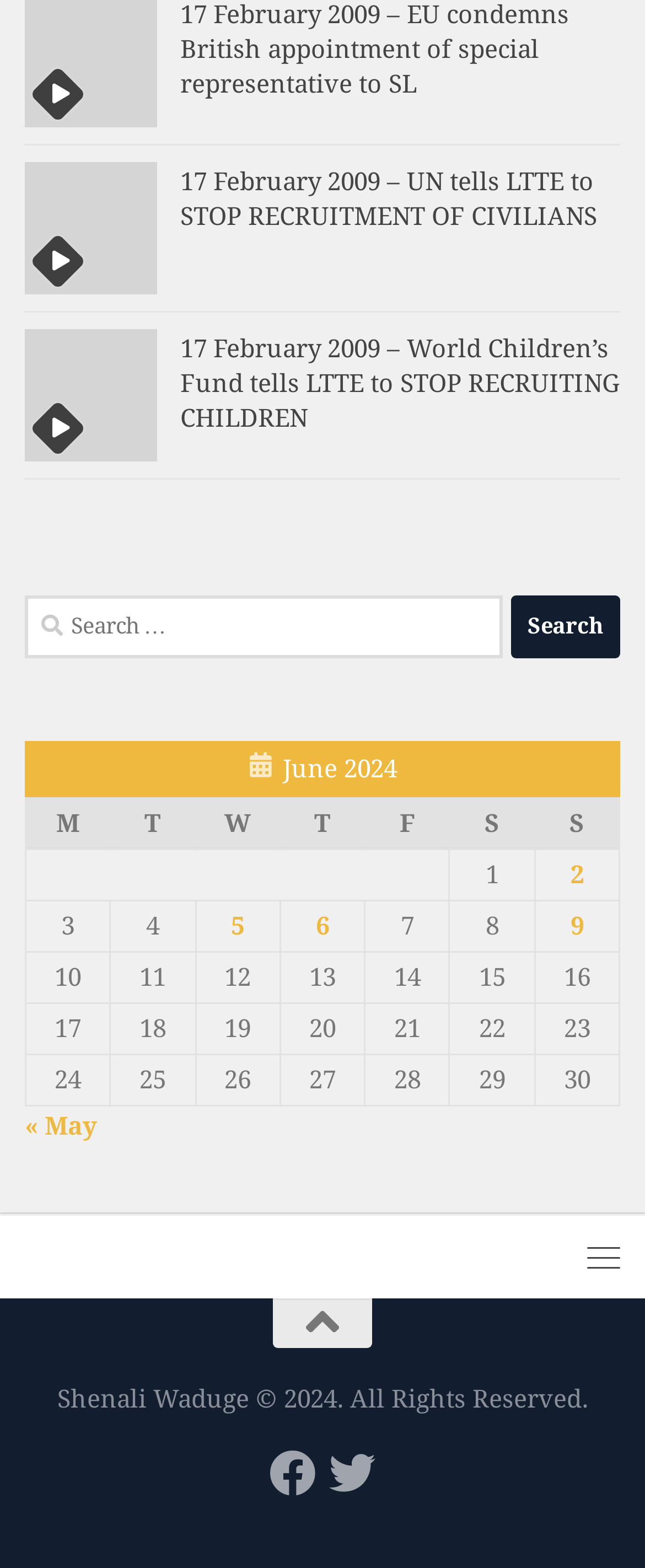Given the element description, predict the bounding box coordinates in the format (top-left x, top-left y, bottom-right x, bottom-right y). Make sure all values are between 0 and 1. Here is the element description: « May

[0.038, 0.709, 0.151, 0.728]